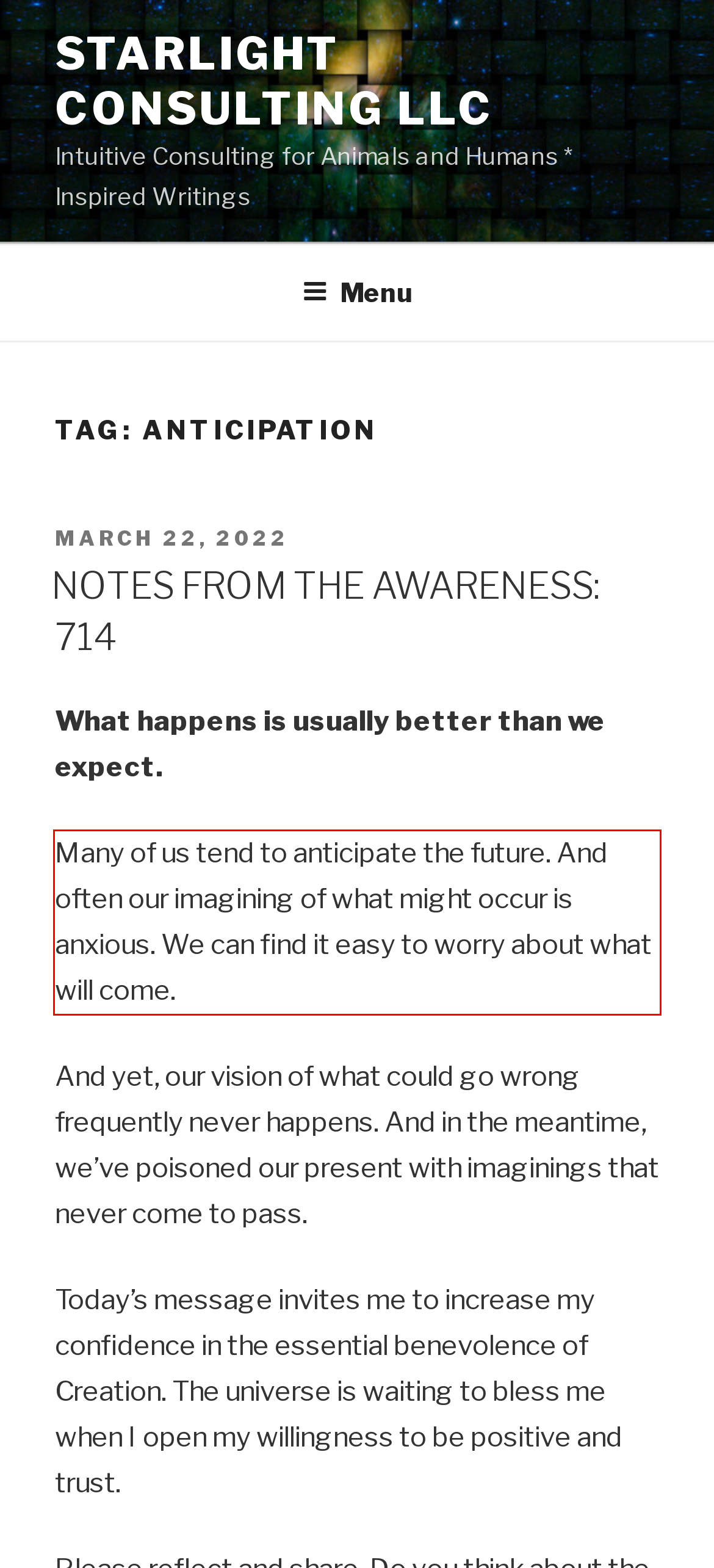Observe the screenshot of the webpage, locate the red bounding box, and extract the text content within it.

Many of us tend to anticipate the future. And often our imagining of what might occur is anxious. We can find it easy to worry about what will come.